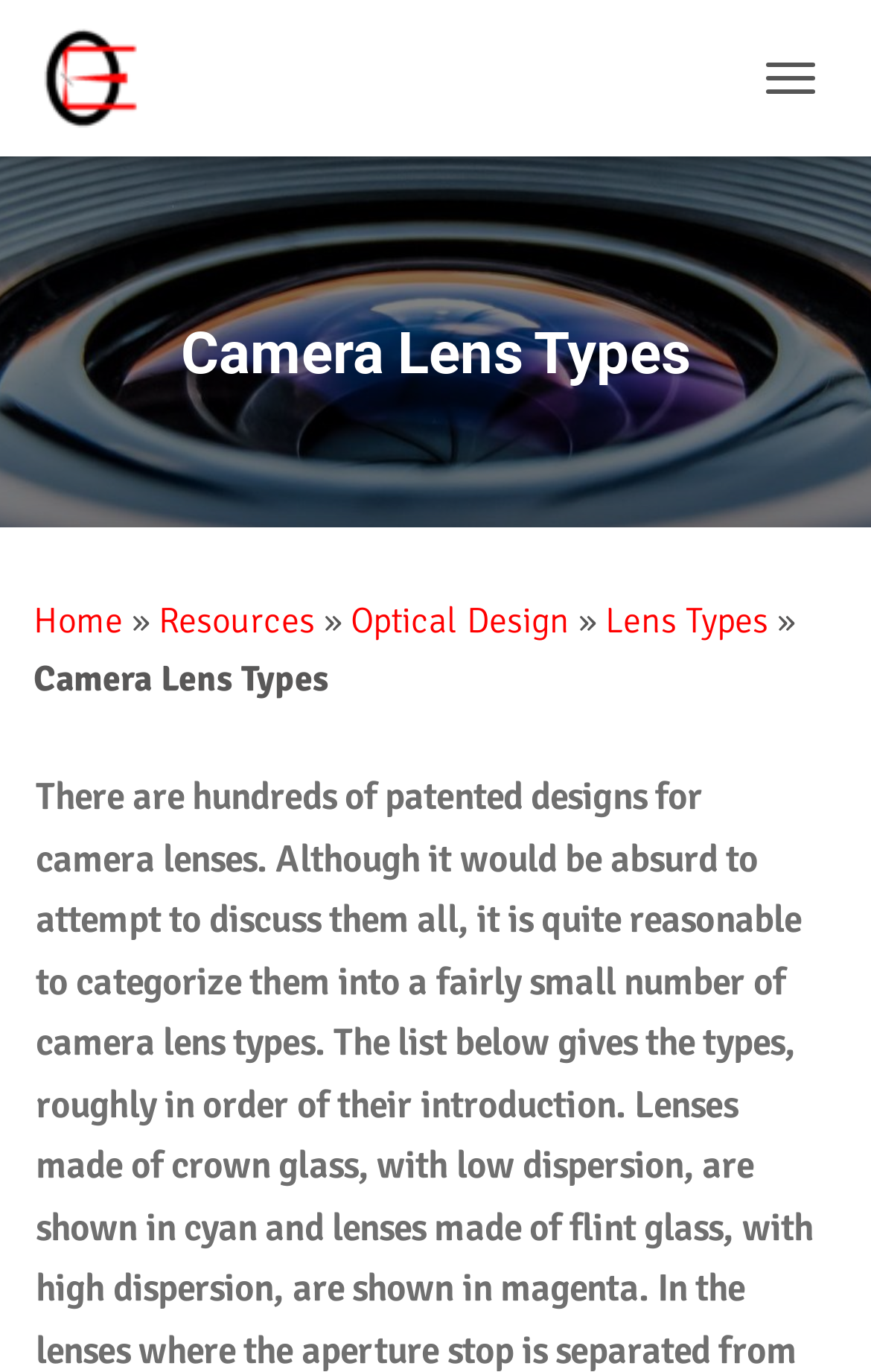Given the element description Home, specify the bounding box coordinates of the corresponding UI element in the format (top-left x, top-left y, bottom-right x, bottom-right y). All values must be between 0 and 1.

[0.038, 0.437, 0.141, 0.47]